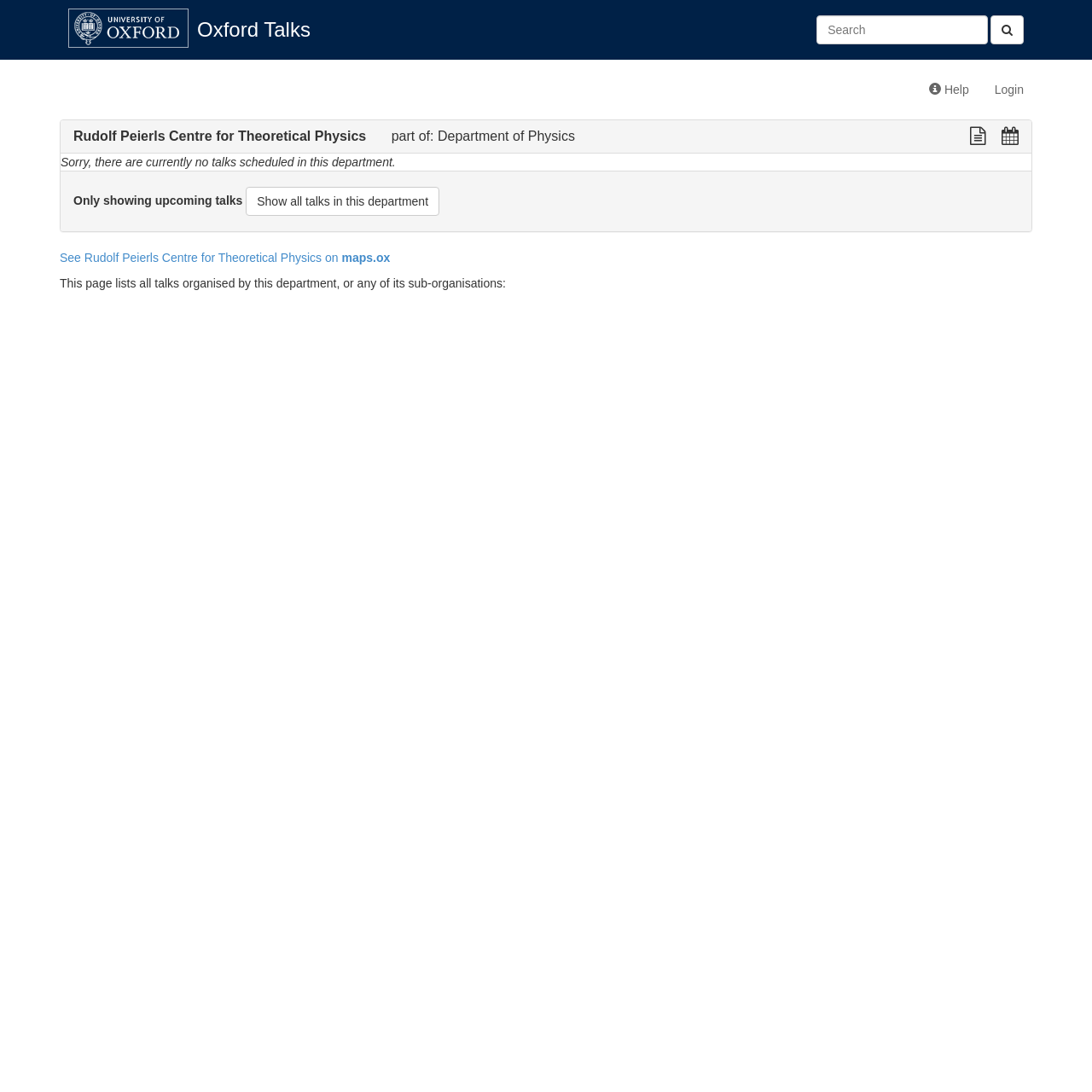What is the option to show all talks in this department?
Using the image as a reference, answer the question in detail.

The link 'Show all talks in this department' is provided, which can be clicked to show all talks in this department.